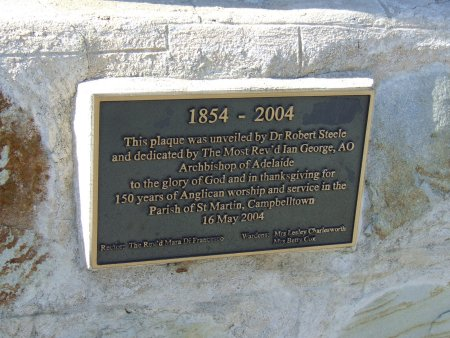Illustrate the image with a detailed caption.

The image features a commemorative plaque set against a stone background. The plaque marks a significant historical event, celebrating 150 years of Anglican worship and service in the Parish of St. Martin, located in Campbelltown. 

At the top of the plaque, the years "1854 - 2004" prominently indicate the span of this history. The text reads: "This plaque was unveiled by Dr. Robert Steele and dedicated by The Most Rev'd Ian George, AO, Archbishop of Adelaide, to the glory of God and in thanksgiving for 150 years of Anglican worship and service in the Parish of St. Martin, Campbelltown," followed by the date "16 May 2004." 

The plaque is framed in a tasteful gold background, with black lettering that highlights its significance. The names and titles included reflect the importance of the individuals involved in the ceremony, adding to the plaque's commemorative value.